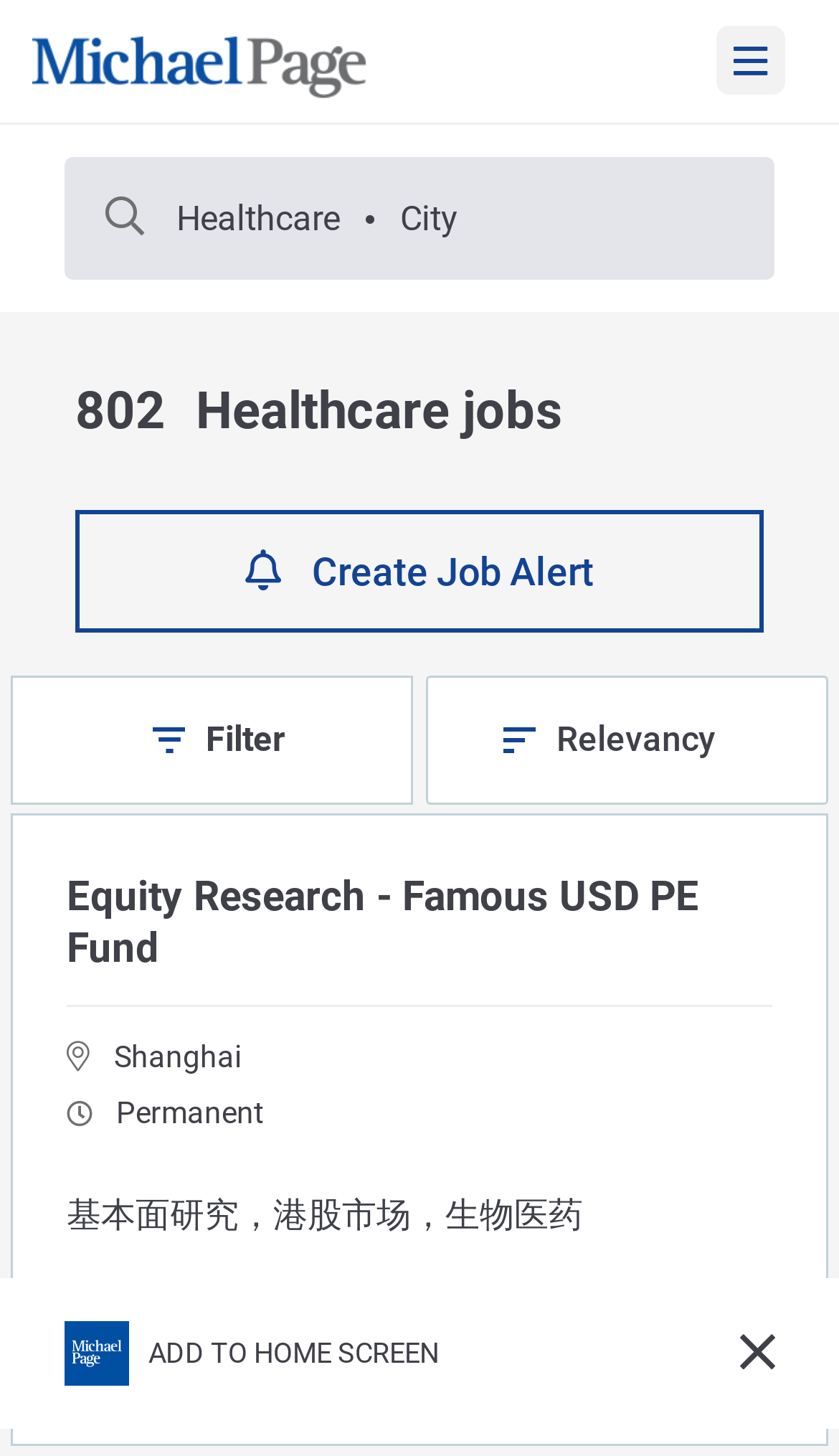Please determine the bounding box coordinates of the area that needs to be clicked to complete this task: 'Filter job results'. The coordinates must be four float numbers between 0 and 1, formatted as [left, top, right, bottom].

[0.507, 0.464, 0.987, 0.553]